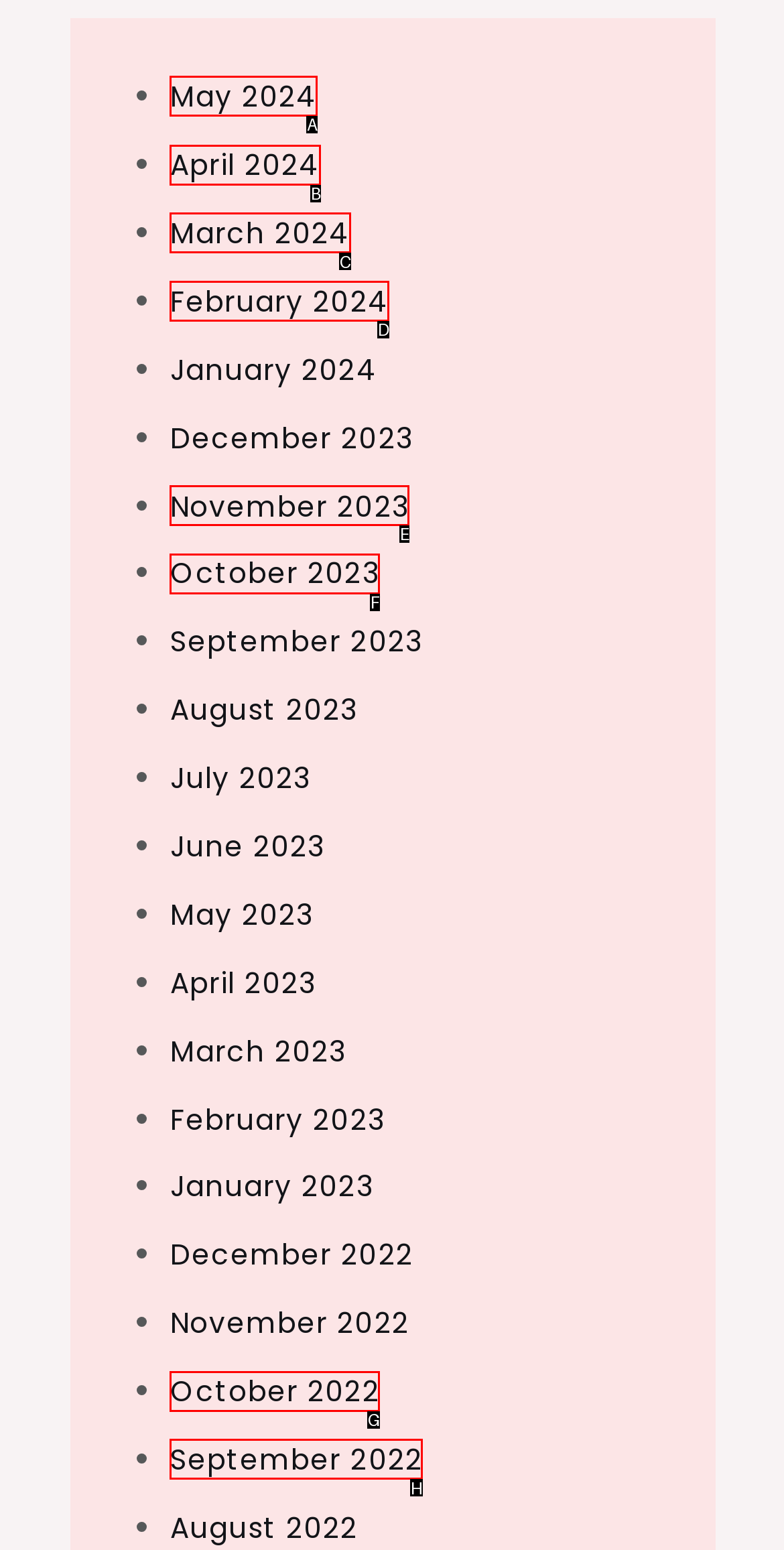Tell me which UI element to click to fulfill the given task: View May 2024. Respond with the letter of the correct option directly.

A